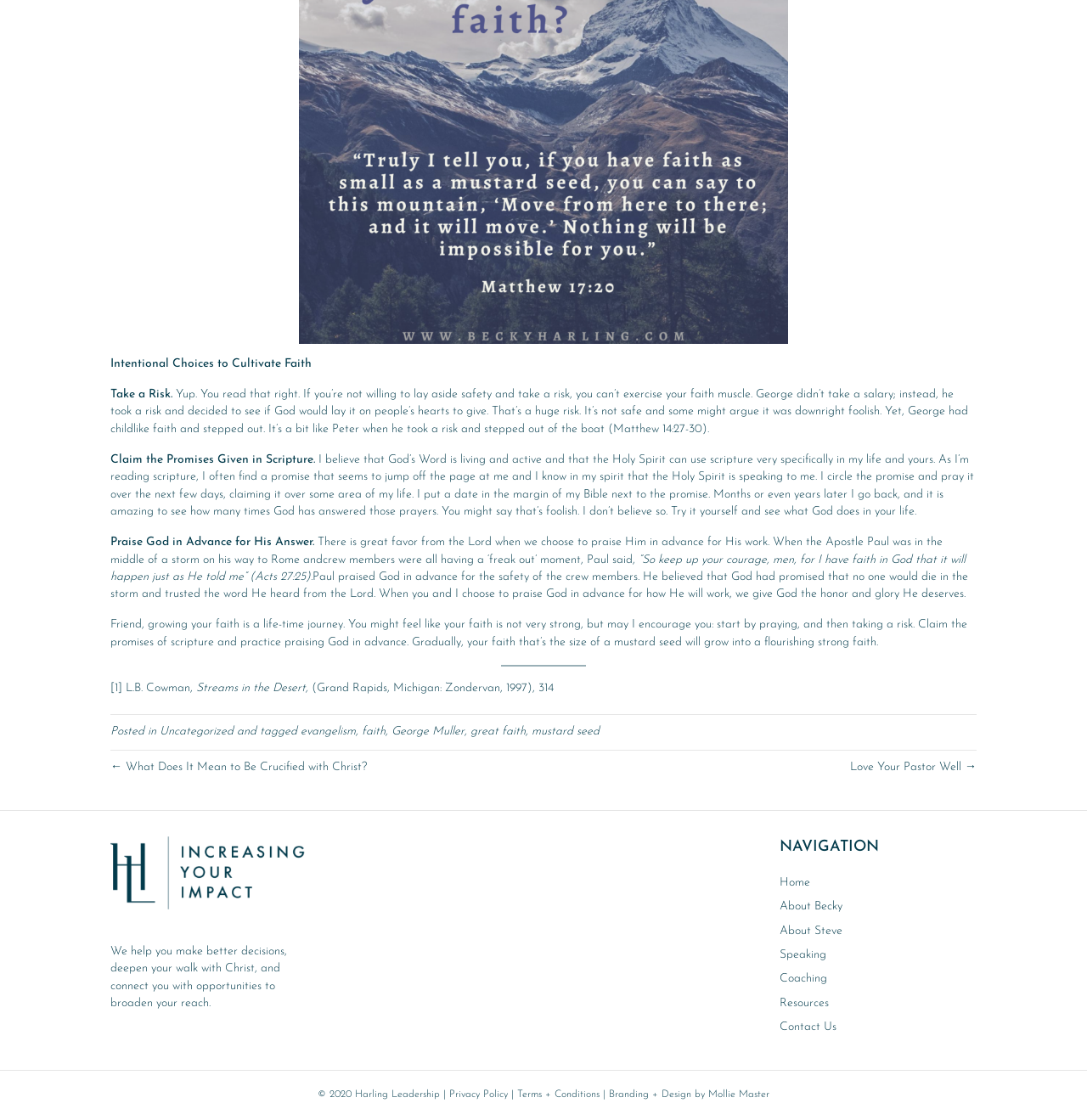Locate the bounding box of the UI element described in the following text: "Speaking".

[0.717, 0.847, 0.76, 0.858]